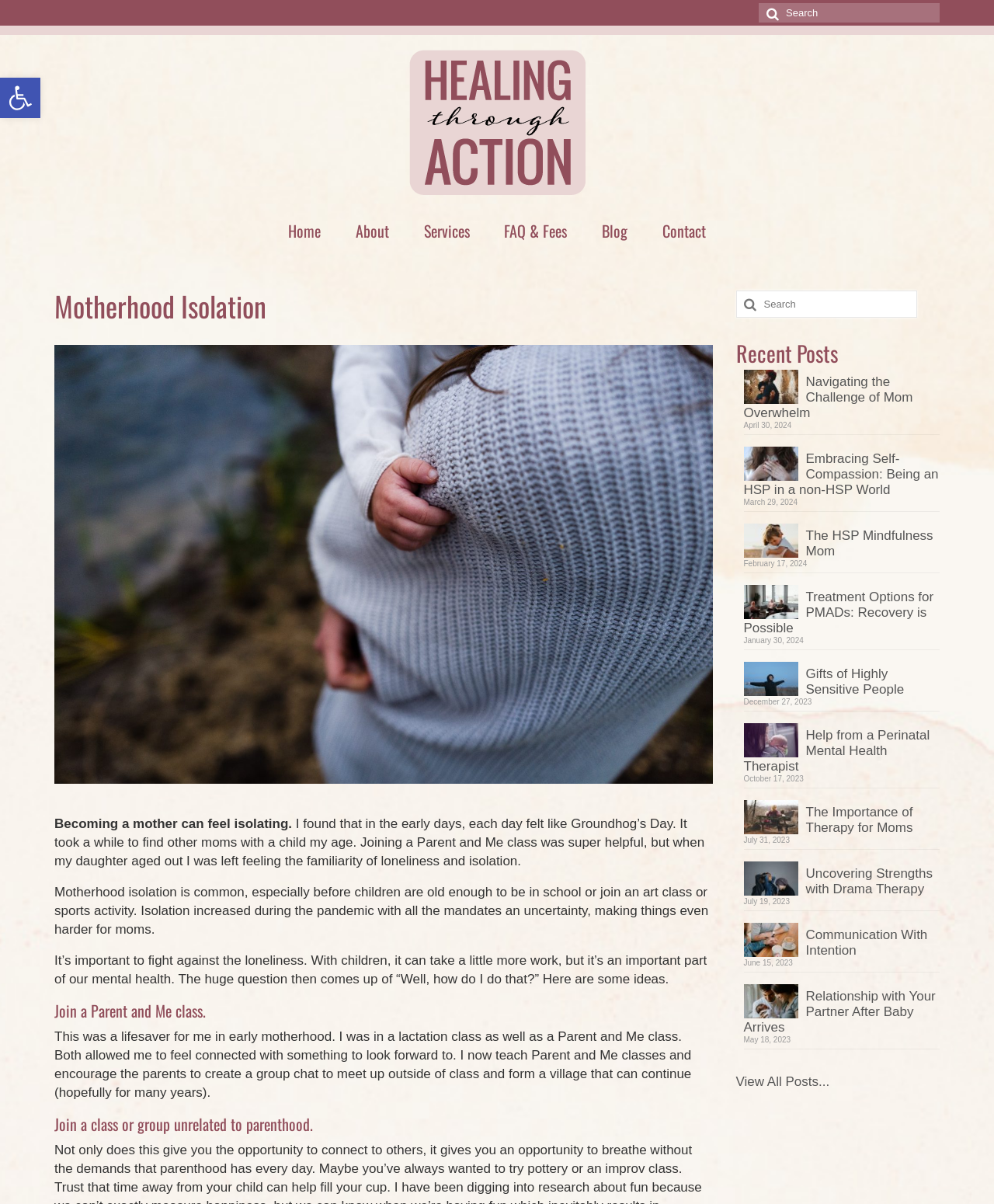Determine the bounding box coordinates of the target area to click to execute the following instruction: "Search for something."

[0.763, 0.003, 0.945, 0.019]